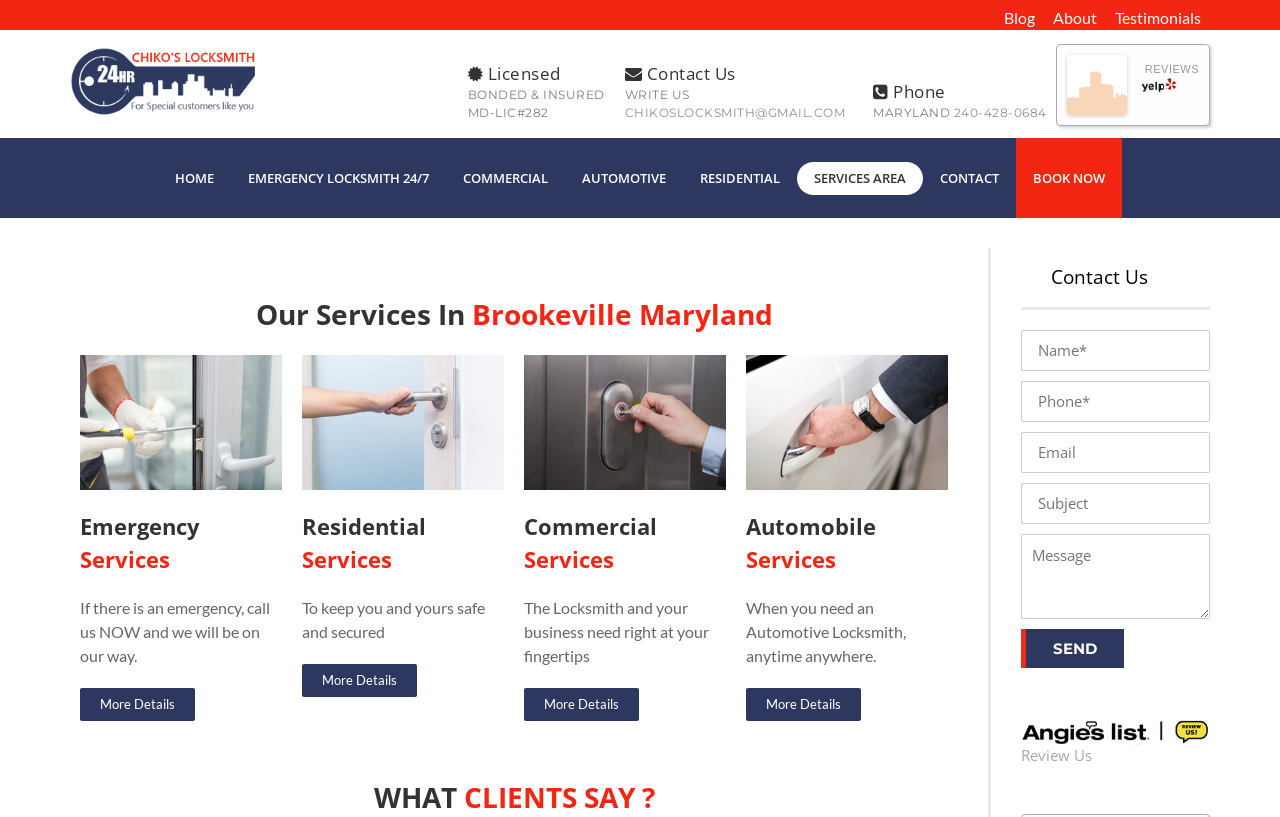Highlight the bounding box coordinates of the element that should be clicked to carry out the following instruction: "Read the What You Seek Is What You Find article". The coordinates must be given as four float numbers ranging from 0 to 1, i.e., [left, top, right, bottom].

None